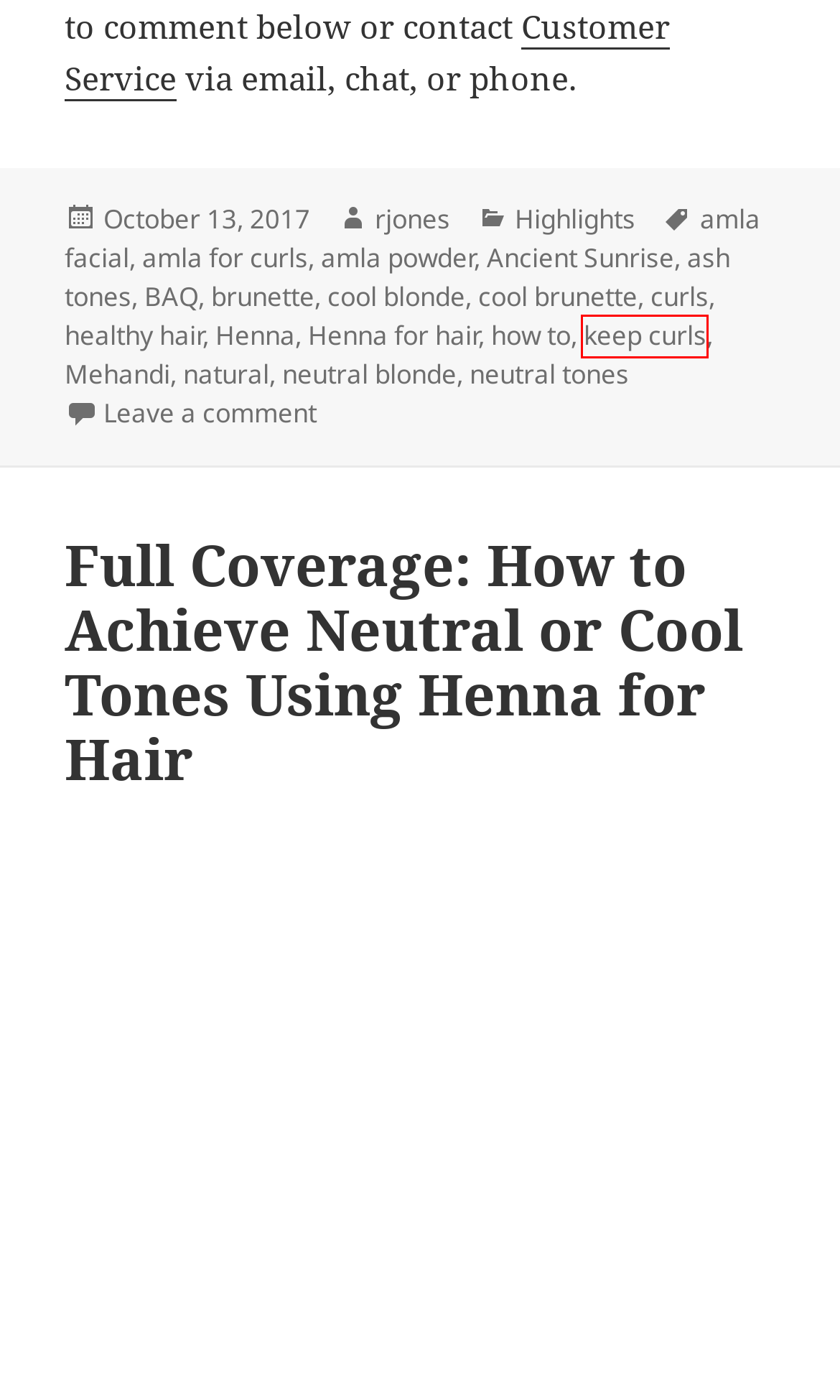Given a screenshot of a webpage with a red bounding box around a UI element, please identify the most appropriate webpage description that matches the new webpage after you click on the element. Here are the candidates:
A. cool blonde Archives - Ancient Sunrise
B. curls Archives - Ancient Sunrise
C. neutral tones Archives - Ancient Sunrise
D. keep curls Archives - Ancient Sunrise
E. Ancient Sunrise Archives - Ancient Sunrise
F. How to Achieve Neutral or Cool Tones with Henna
G. neutral blonde Archives - Ancient Sunrise
H. amla facial Archives - Ancient Sunrise

D